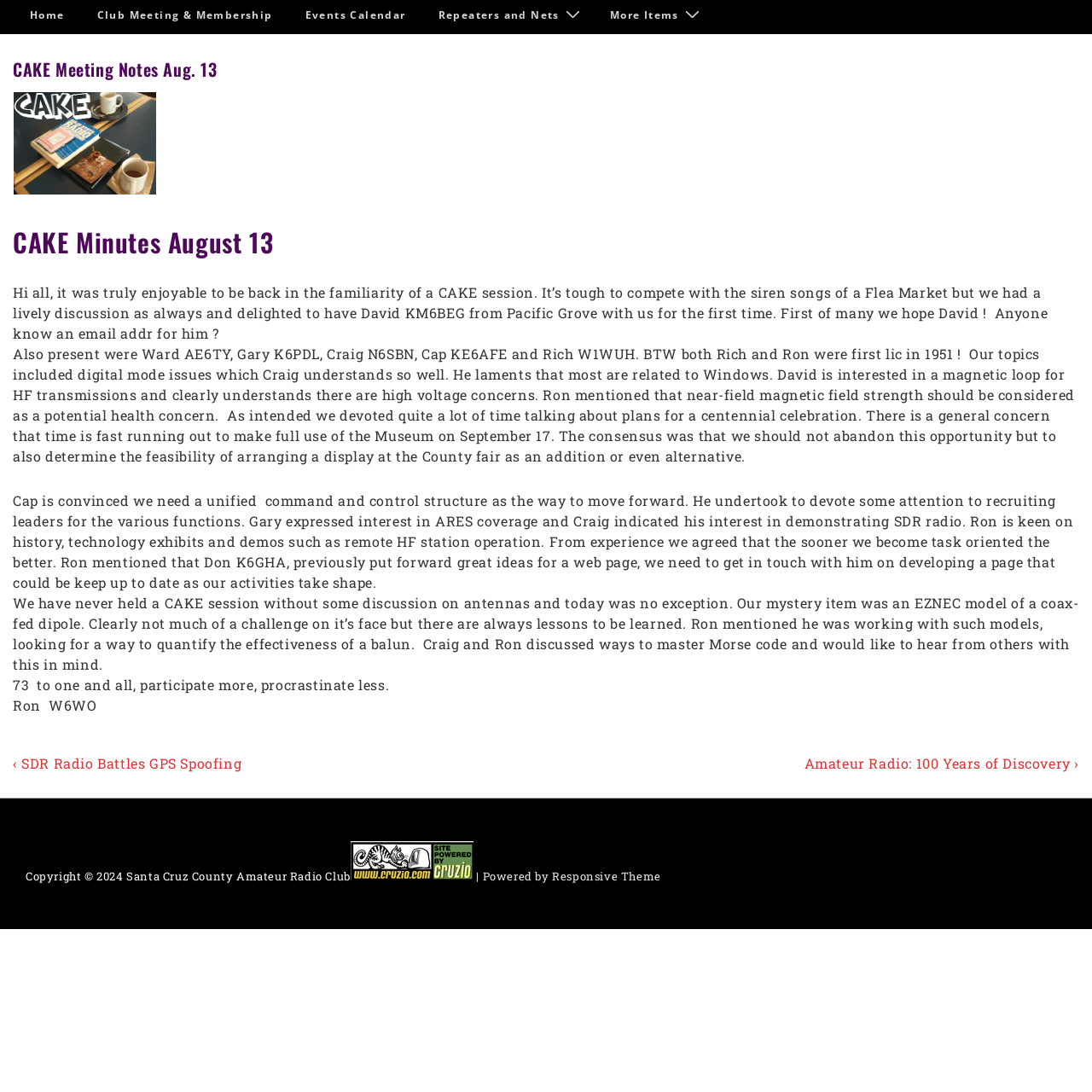Determine the bounding box coordinates of the region that needs to be clicked to achieve the task: "Go to Home page".

None